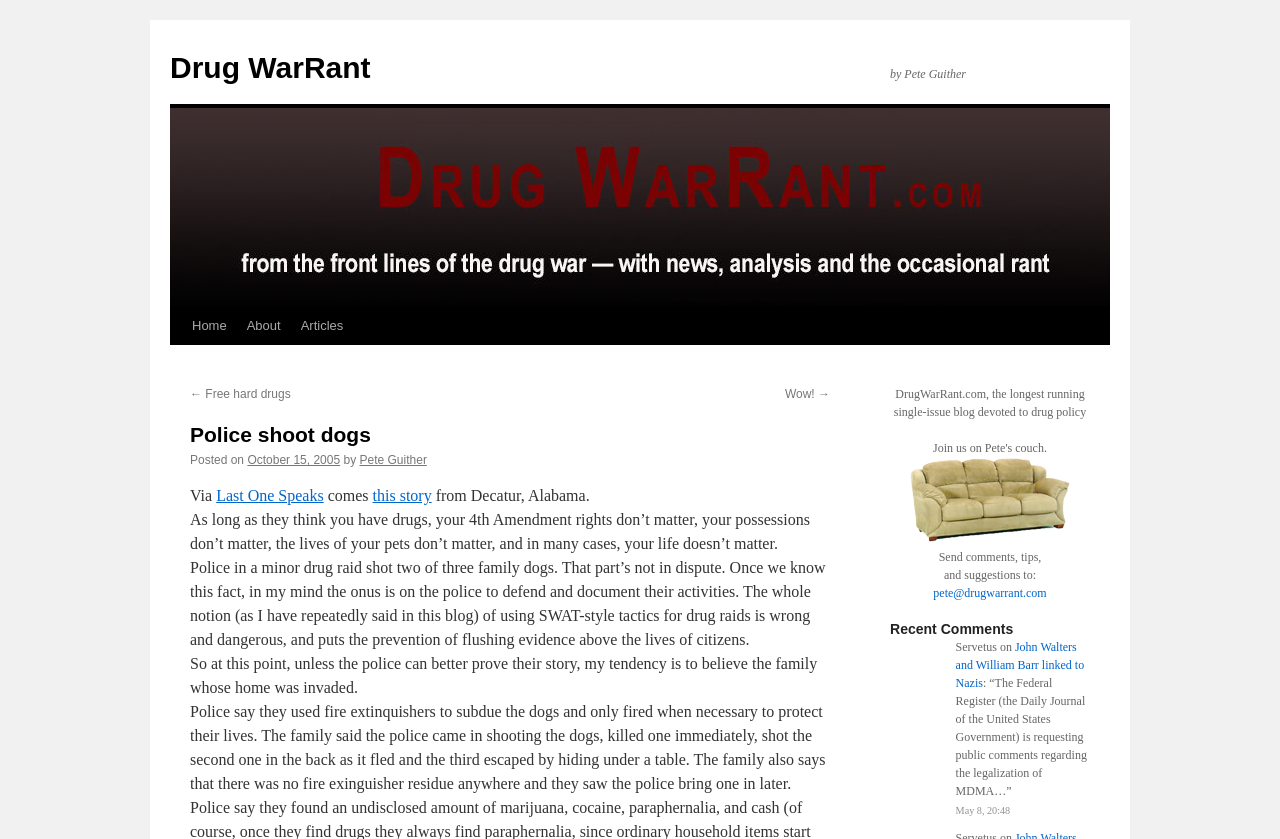Calculate the bounding box coordinates of the UI element given the description: "October 15, 2005".

[0.193, 0.54, 0.266, 0.557]